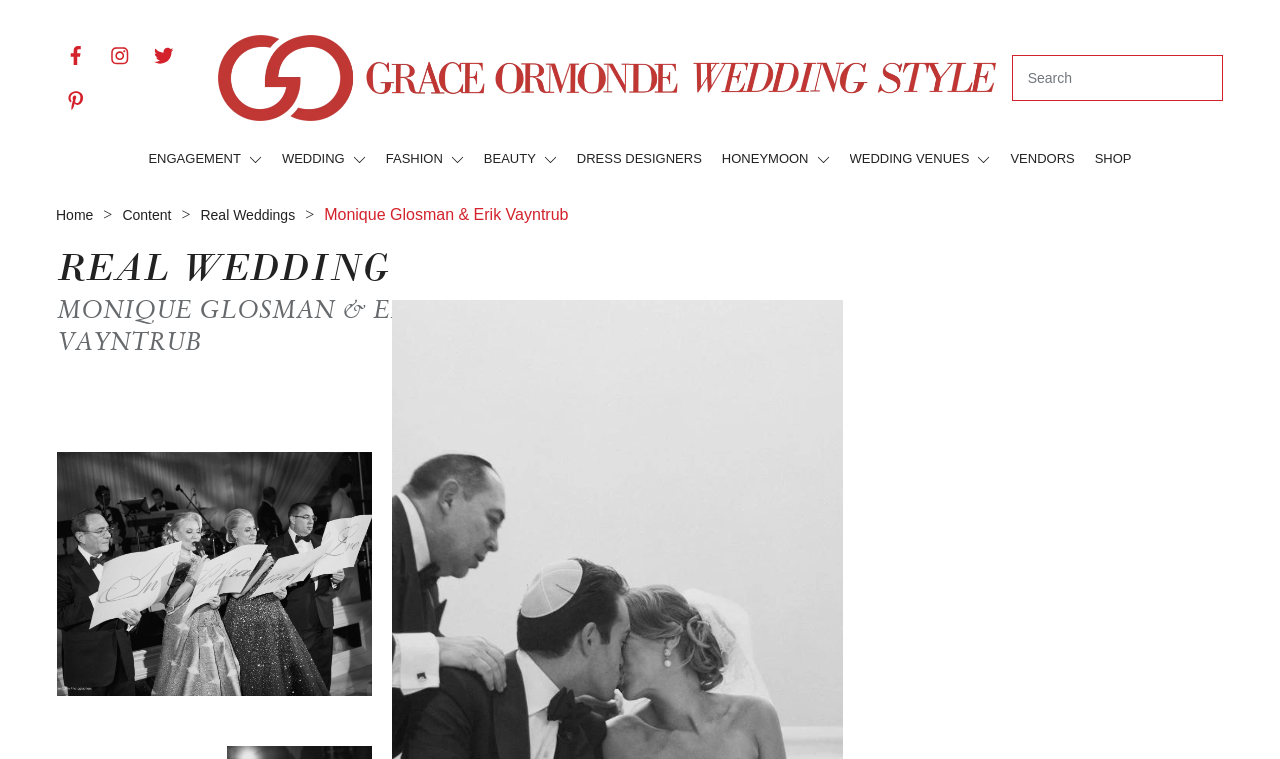How many links are there in the top section?
Based on the image, give a one-word or short phrase answer.

5